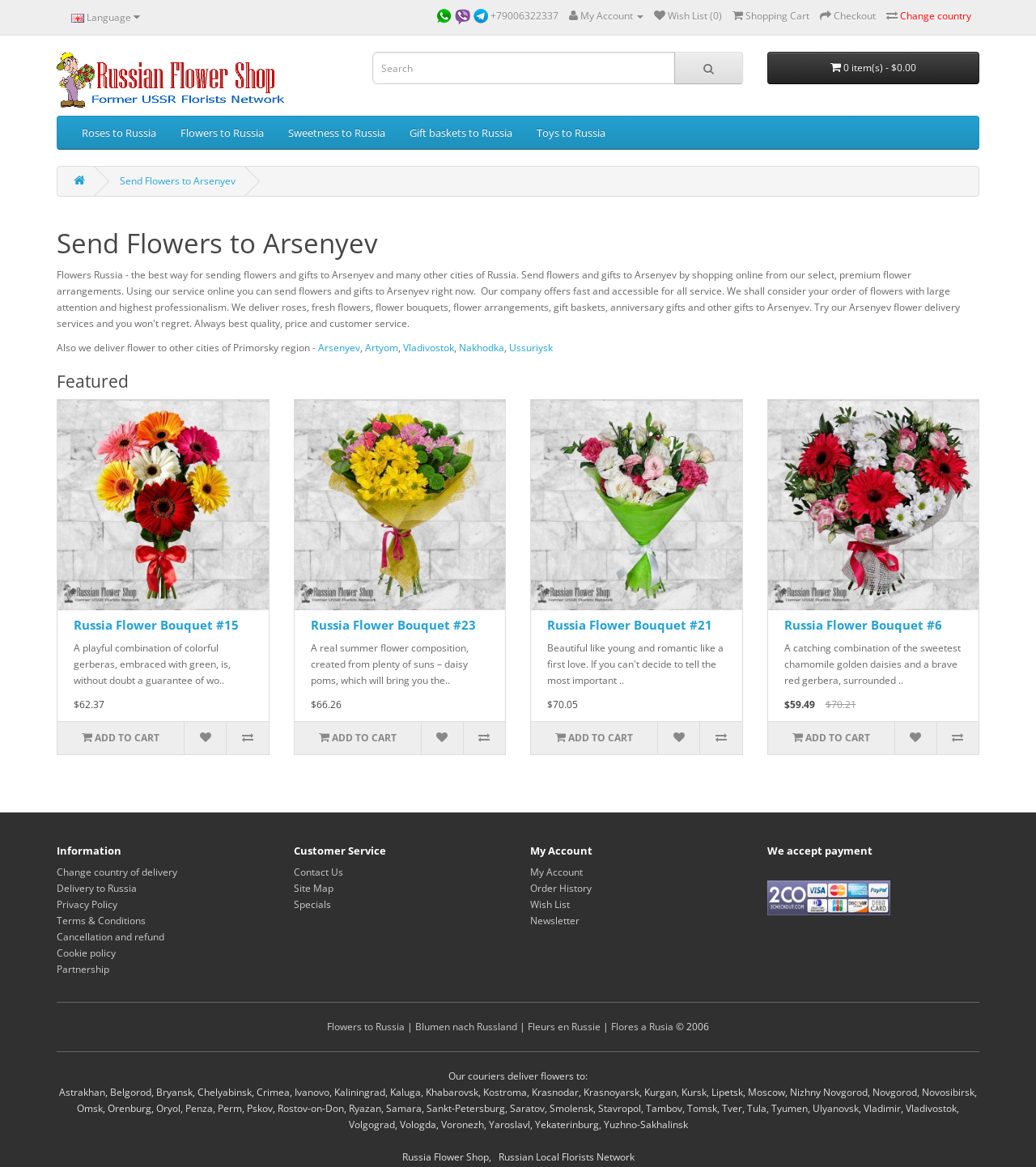Identify the bounding box coordinates of the region I need to click to complete this instruction: "Change language".

[0.059, 0.003, 0.145, 0.026]